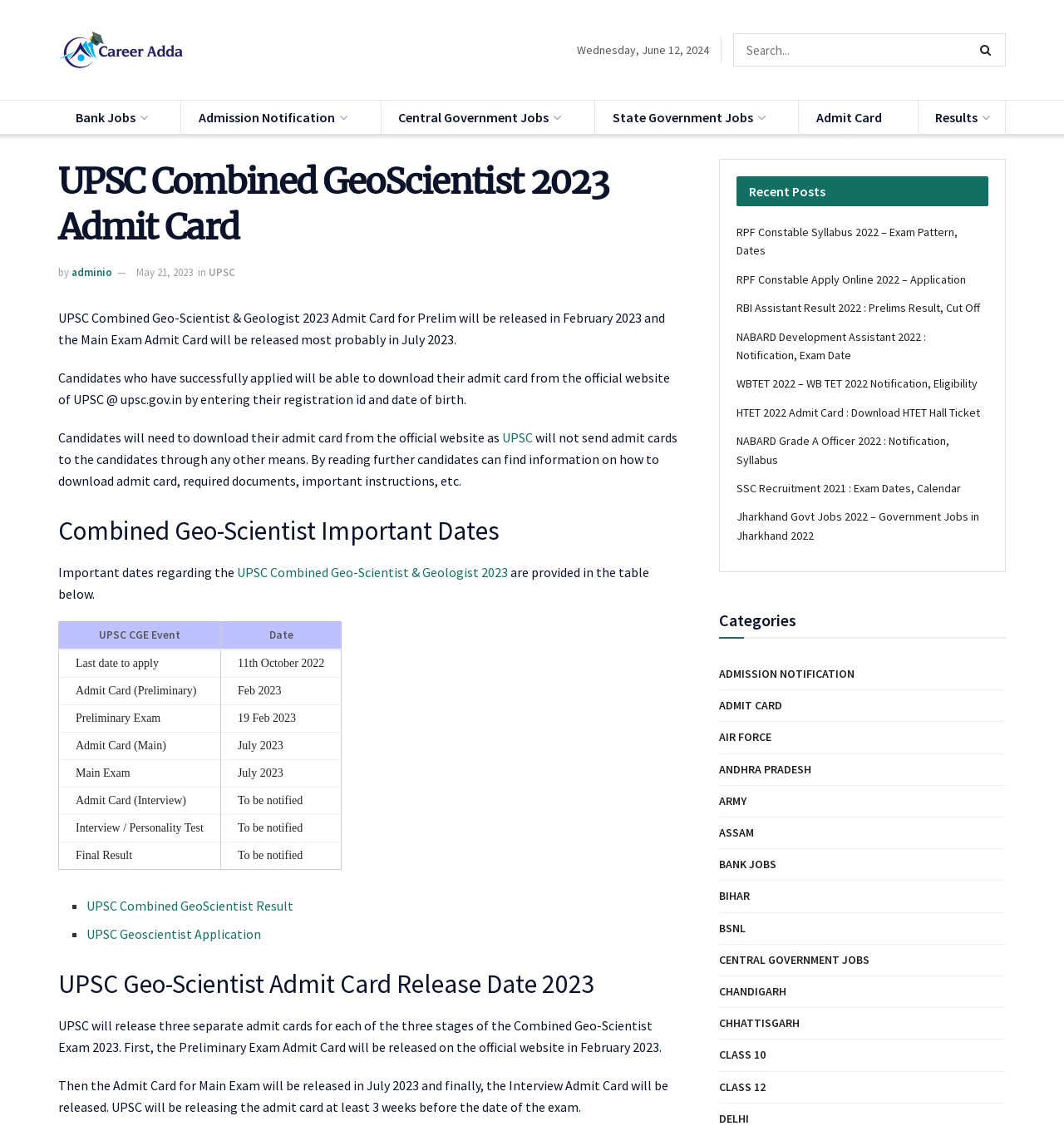Produce an elaborate caption capturing the essence of the webpage.

The webpage is about the UPSC Combined GeoScientist 2023 Admit Card. At the top, there is a logo and a link to "Career Adda" on the left, and a search bar on the right. Below the search bar, there is a date "Wednesday, June 12, 2024". 

The main content of the webpage is divided into several sections. The first section is about the UPSC Combined GeoScientist 2023 Admit Card, which includes a heading, a brief description, and some important dates regarding the exam. 

Below this section, there is a table providing more detailed information about the important dates, including the last date to apply, admit card release dates, exam dates, and result declaration dates.

The next section is about the UPSC Geo-Scientist Admit Card Release Date 2023, which explains that the admit cards for the three stages of the exam will be released separately.

On the right side of the webpage, there are two sections: "Recent Posts" and "Categories". The "Recent Posts" section lists several links to other articles related to government job exams, such as RPF Constable Syllabus, RBI Assistant Result, and NABARD Development Assistant. The "Categories" section lists various categories of government job exams, including Admission Notification, Admit Card, Air Force, and Bank Jobs.

Overall, the webpage provides information and resources related to the UPSC Combined GeoScientist 2023 Admit Card and other government job exams.